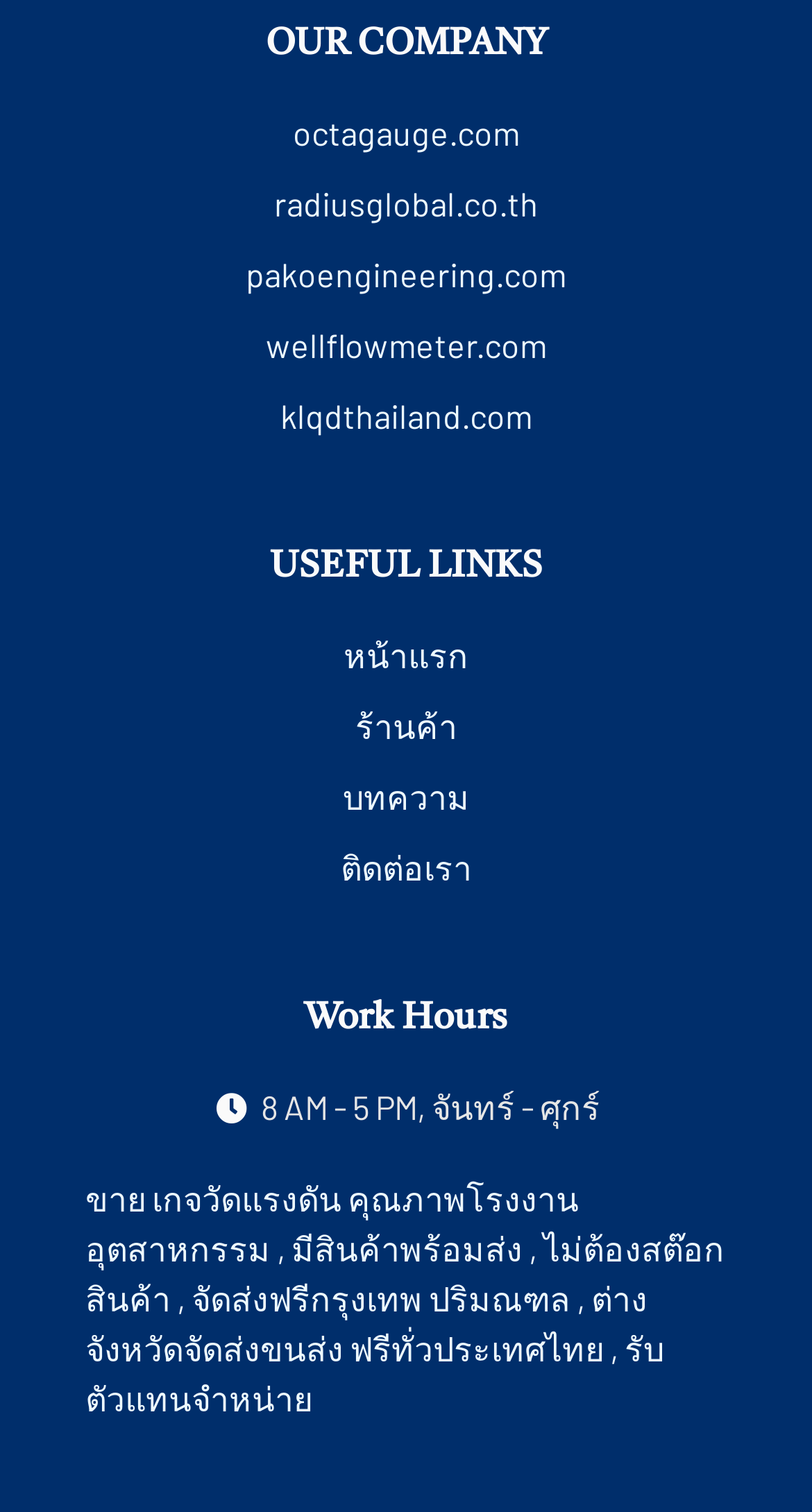Utilize the details in the image to thoroughly answer the following question: What type of products are sold?

The webpage mentions selling 'เกจวัดแรงดัน' which translates to pressure gauges, and also mentions 'โรงงานอุตสาหกรรม' which means industrial factory, suggesting that the products sold are industrial products.